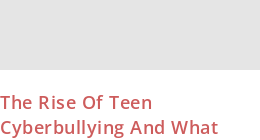Who is the target audience for the article's advice?
Please answer the question with a single word or phrase, referencing the image.

Parents